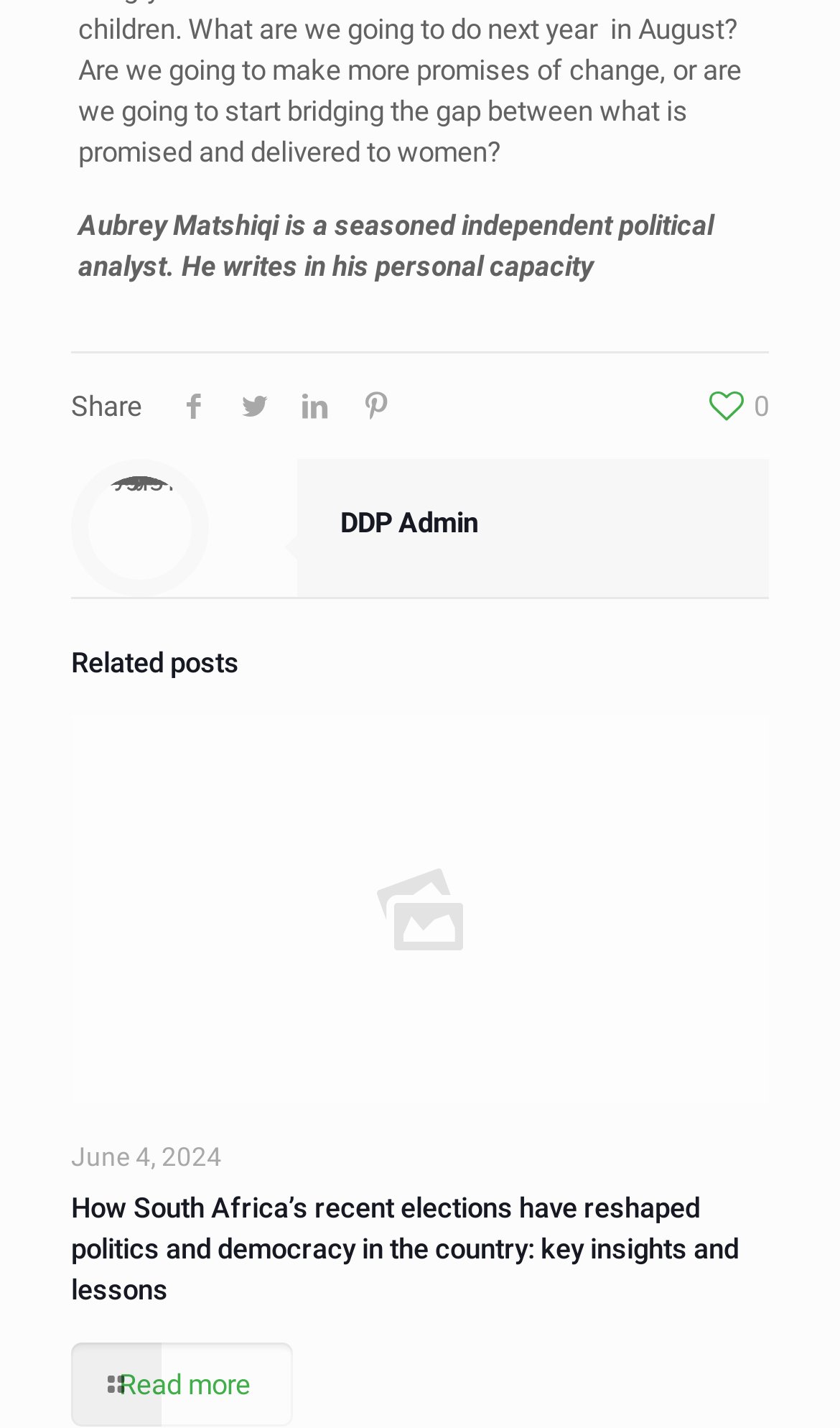Pinpoint the bounding box coordinates of the clickable area needed to execute the instruction: "View related posts". The coordinates should be specified as four float numbers between 0 and 1, i.e., [left, top, right, bottom].

[0.085, 0.45, 0.915, 0.478]